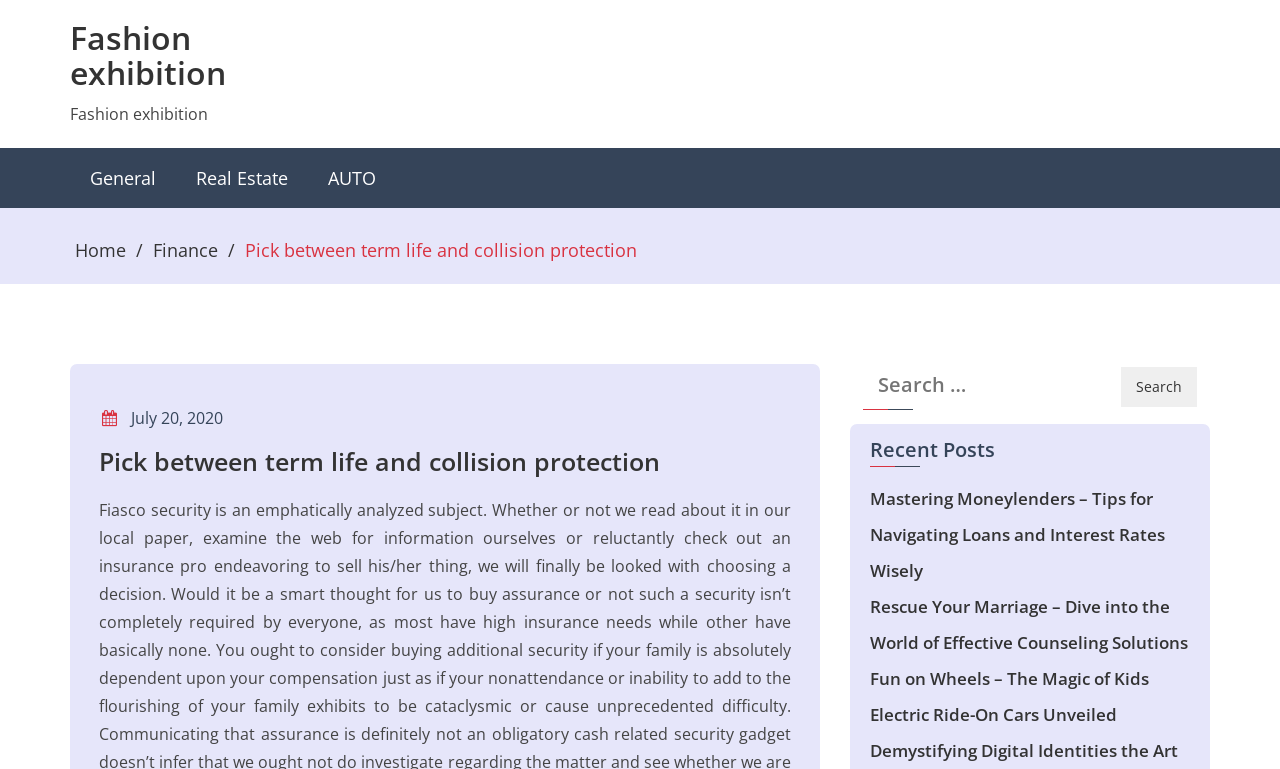Answer in one word or a short phrase: 
What is the category of the post 'Mastering Moneylenders – Tips for Navigating Loans and Interest Rates Wisely'?

Finance